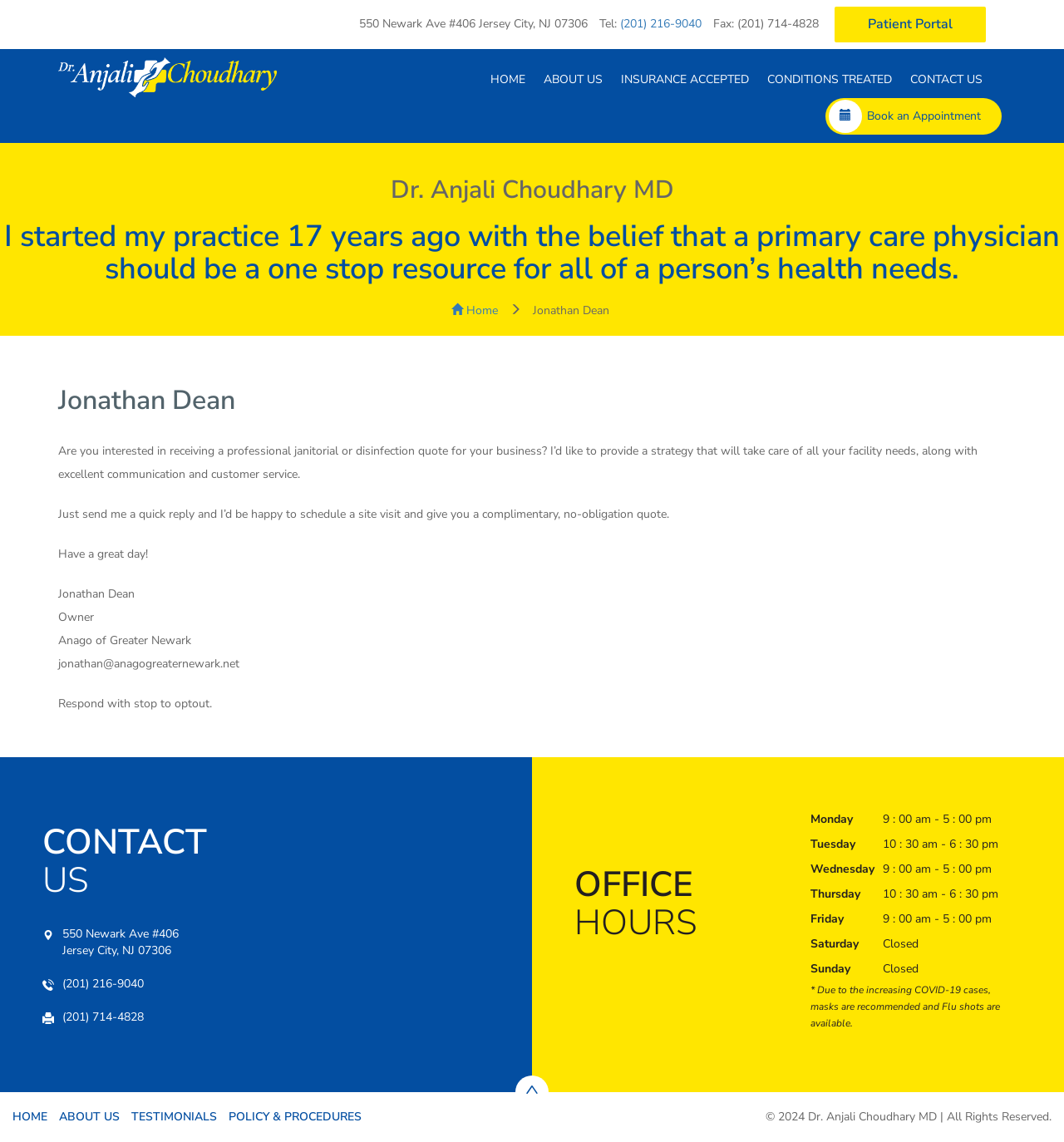Please determine the bounding box coordinates of the section I need to click to accomplish this instruction: "Go to the 'HOME' page".

[0.458, 0.054, 0.497, 0.086]